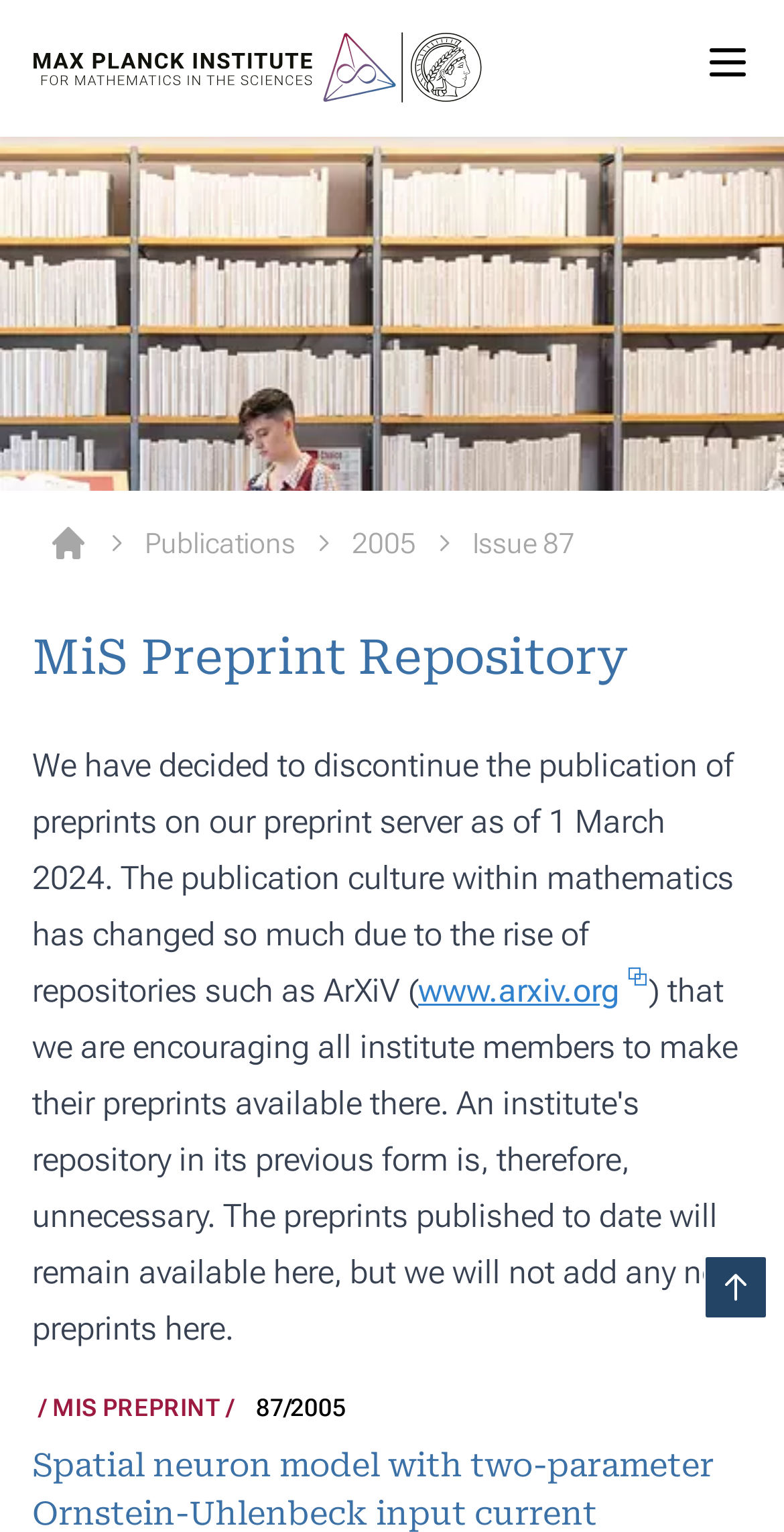Based on the image, give a detailed response to the question: What is the year of the preprint?

I found the answer by looking at the link '2005' in the navigation breadcrumb section.